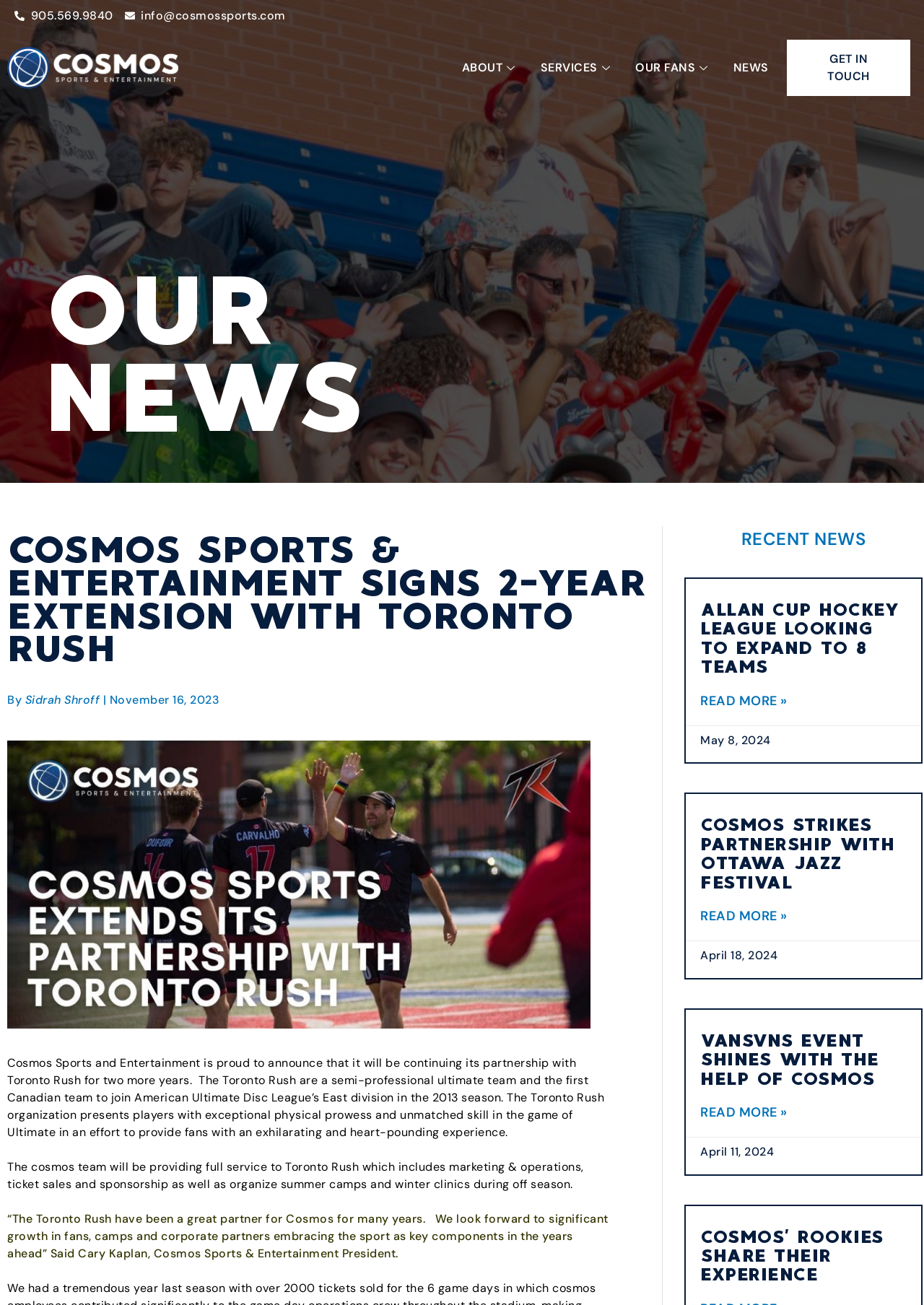What is the name of the company?
Please respond to the question with a detailed and well-explained answer.

The name of the company can be found in the title of the webpage, which is 'COSMOS SPORTS & ENTERTAINMENT SIGNS 2-YEAR EXTENSION WITH TORONTO RUSH - Cosmos Sports & Entertainment'.